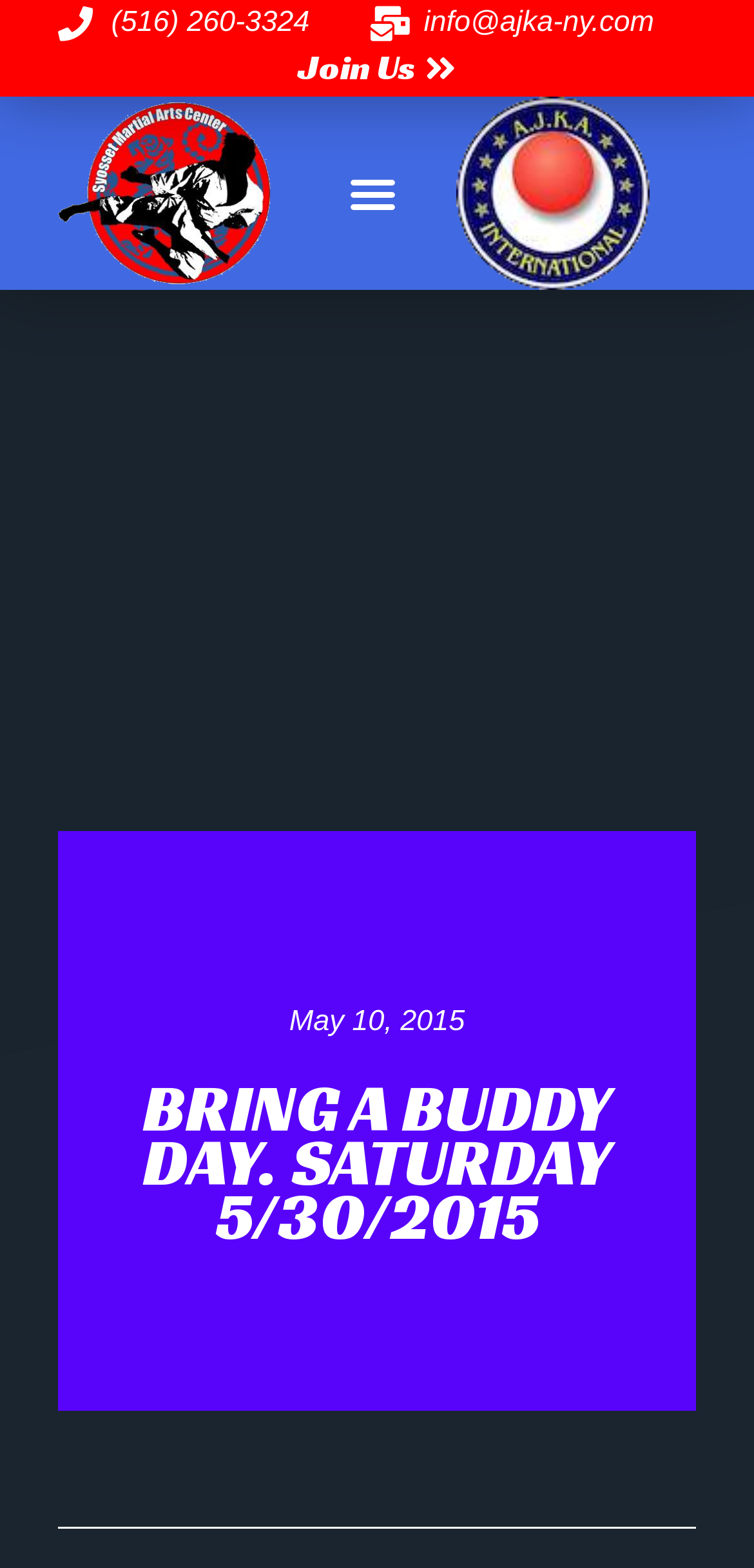What is the email address to contact?
Use the information from the image to give a detailed answer to the question.

I found the email address by looking at the link element with the text 'info@ajka-ny.com' which is located at the top of the page.